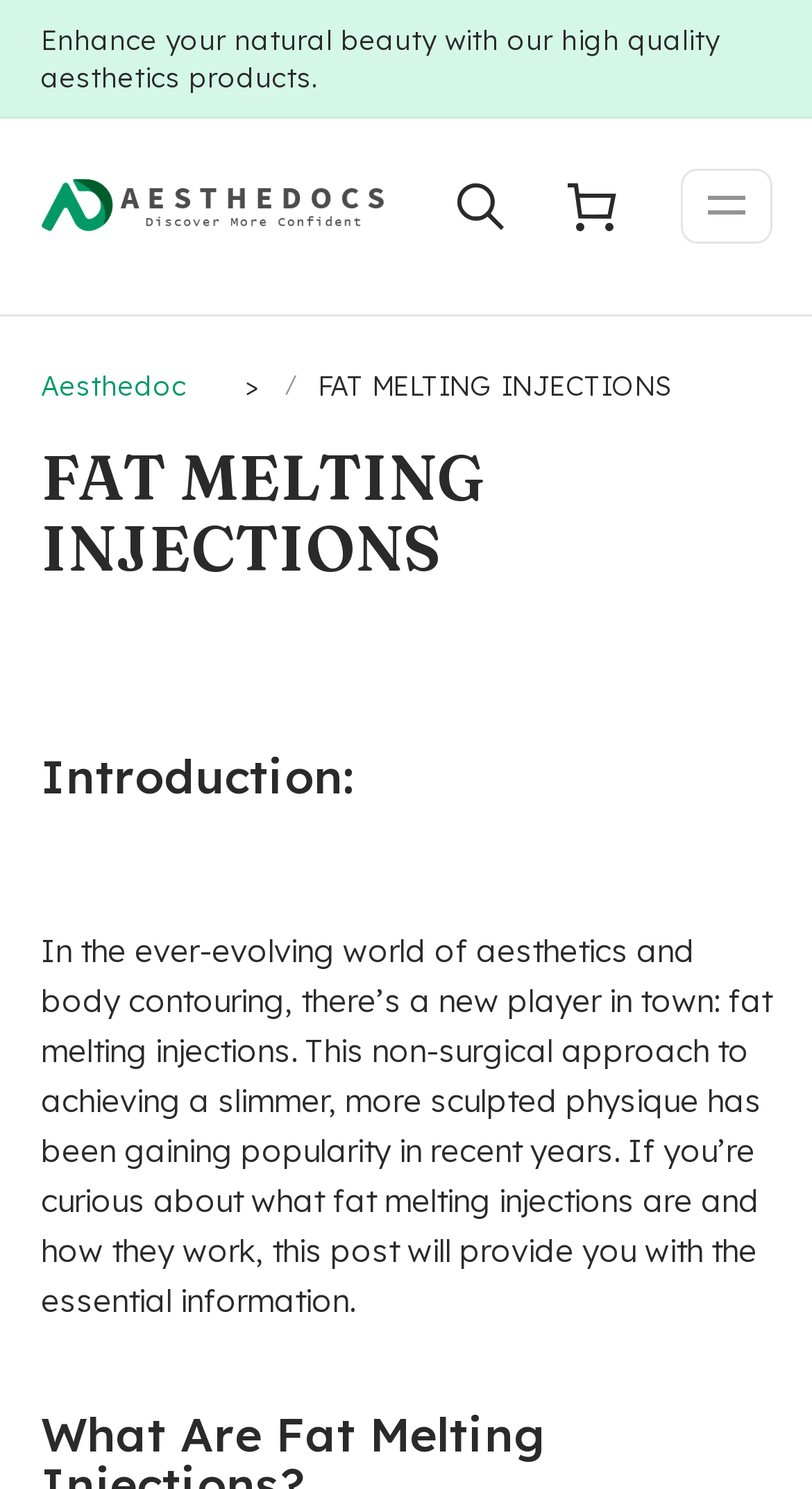Please find the top heading of the webpage and generate its text.

FAT MELTING INJECTIONS